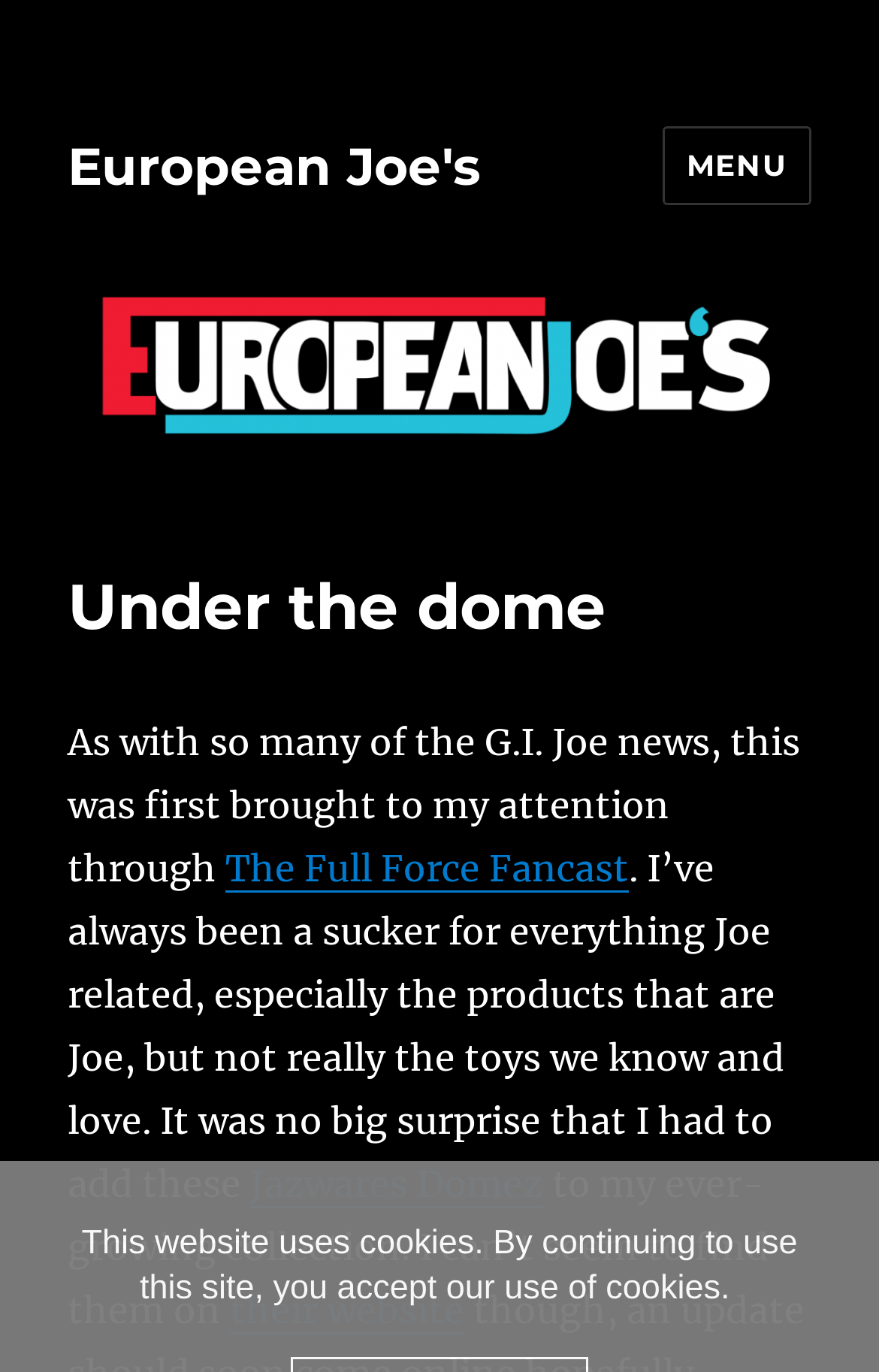What is the name of the product the author wants to add to their collection?
Based on the screenshot, respond with a single word or phrase.

Jazwares Domez